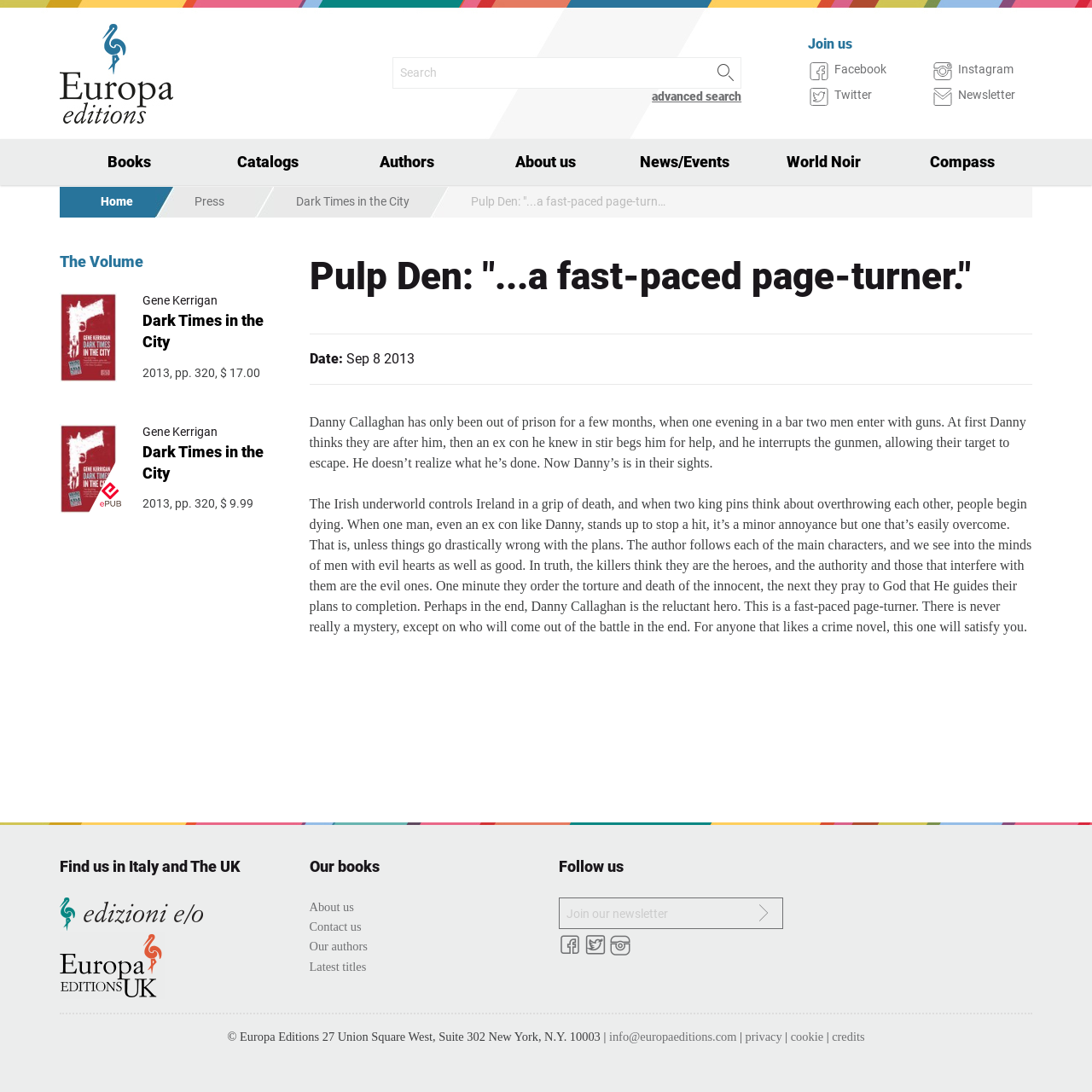Please identify the bounding box coordinates of the area that needs to be clicked to follow this instruction: "Search for a book".

[0.359, 0.052, 0.626, 0.081]